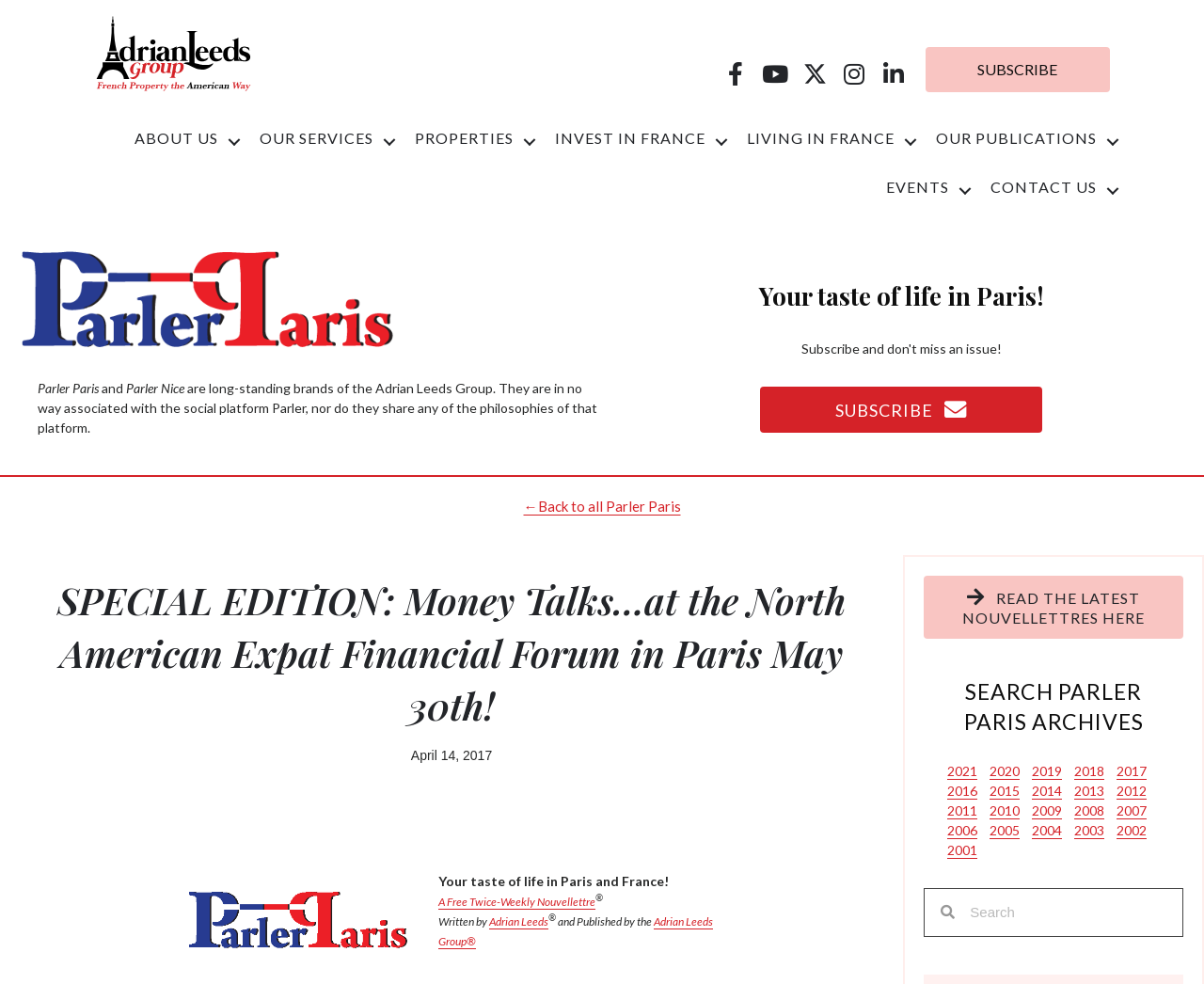How many social media buttons are there?
Examine the screenshot and reply with a single word or phrase.

5